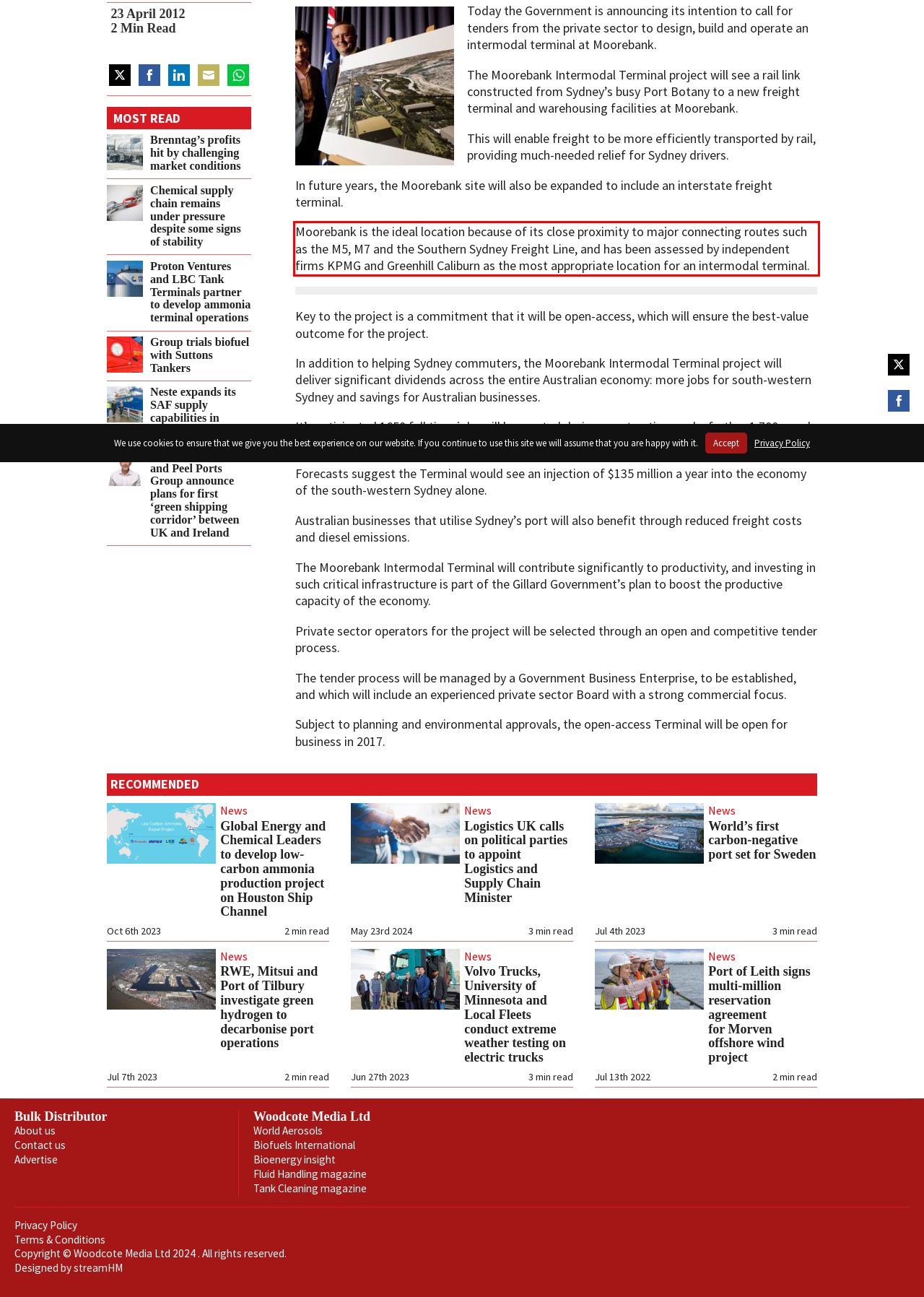You are presented with a screenshot containing a red rectangle. Extract the text found inside this red bounding box.

Moorebank is the ideal location because of its close proximity to major connecting routes such as the M5, M7 and the Southern Sydney Freight Line, and has been assessed by independent firms KPMG and Greenhill Caliburn as the most appropriate location for an intermodal terminal.